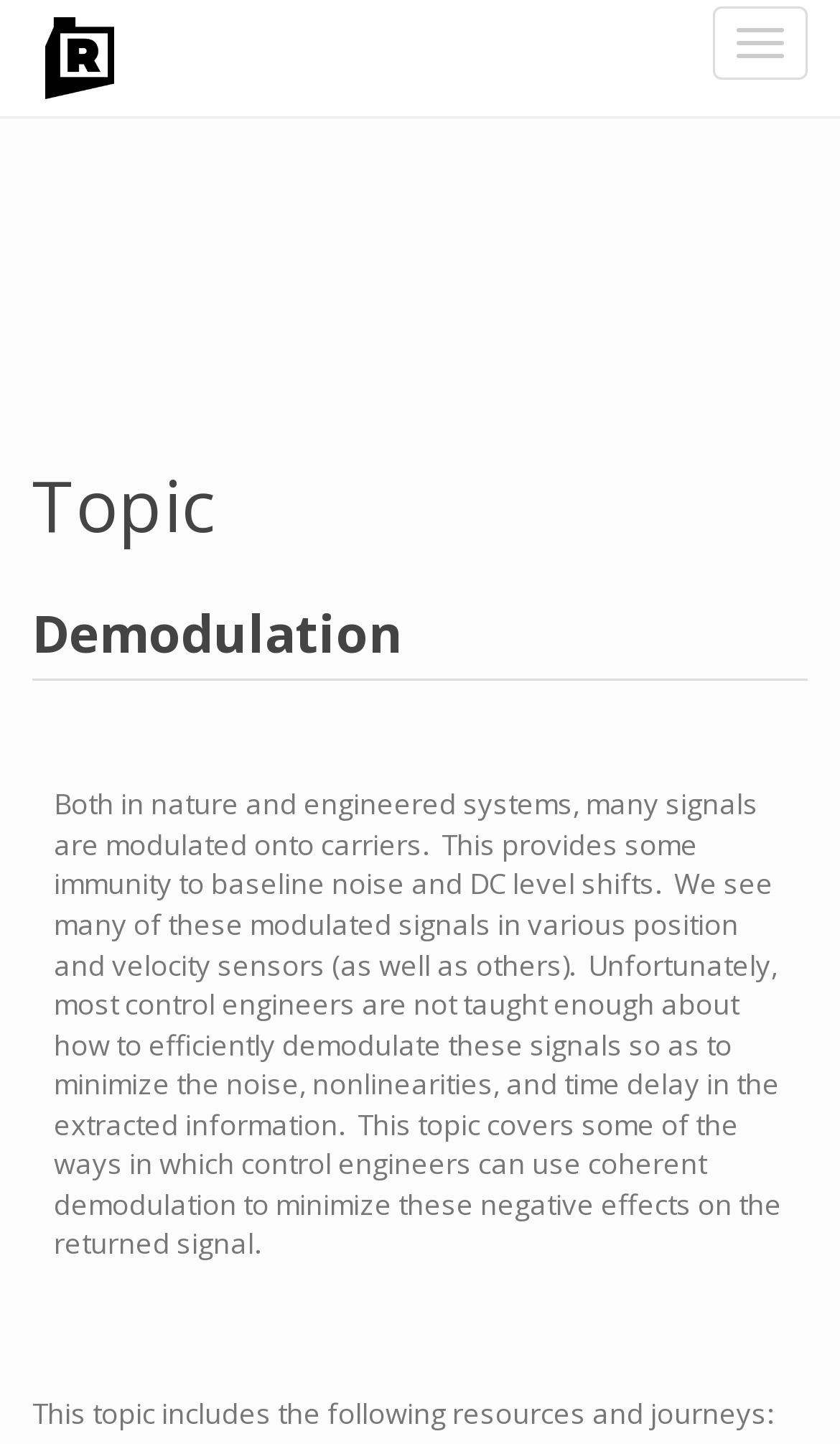Answer this question in one word or a short phrase: What type of engineers are not taught enough about demodulation?

Control engineers